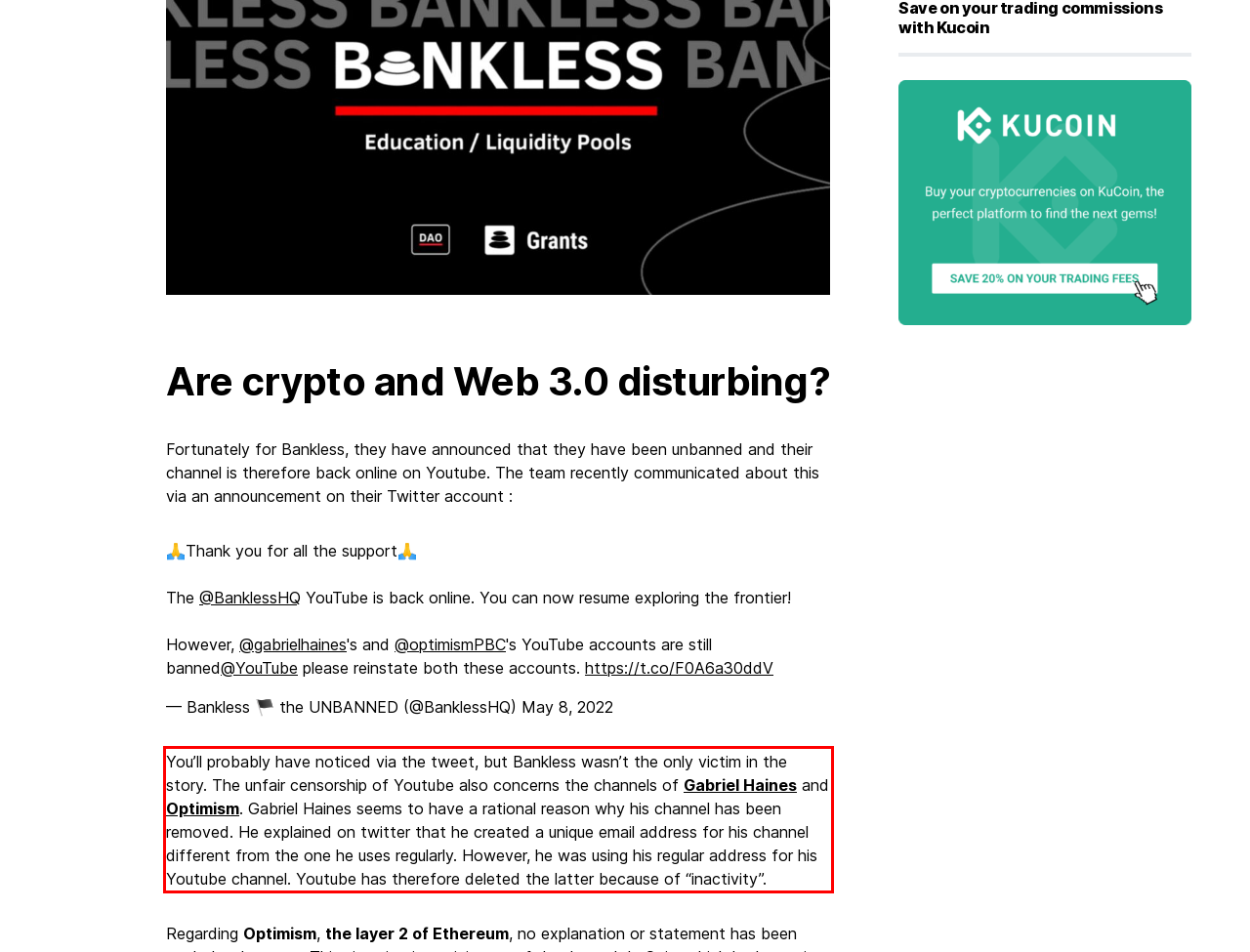Look at the screenshot of the webpage, locate the red rectangle bounding box, and generate the text content that it contains.

You’ll probably have noticed via the tweet, but Bankless wasn’t the only victim in the story. The unfair censorship of Youtube also concerns the channels of Gabriel Haines and Optimism. Gabriel Haines seems to have a rational reason why his channel has been removed. He explained on twitter that he created a unique email address for his channel different from the one he uses regularly. However, he was using his regular address for his Youtube channel. Youtube has therefore deleted the latter because of “inactivity”.